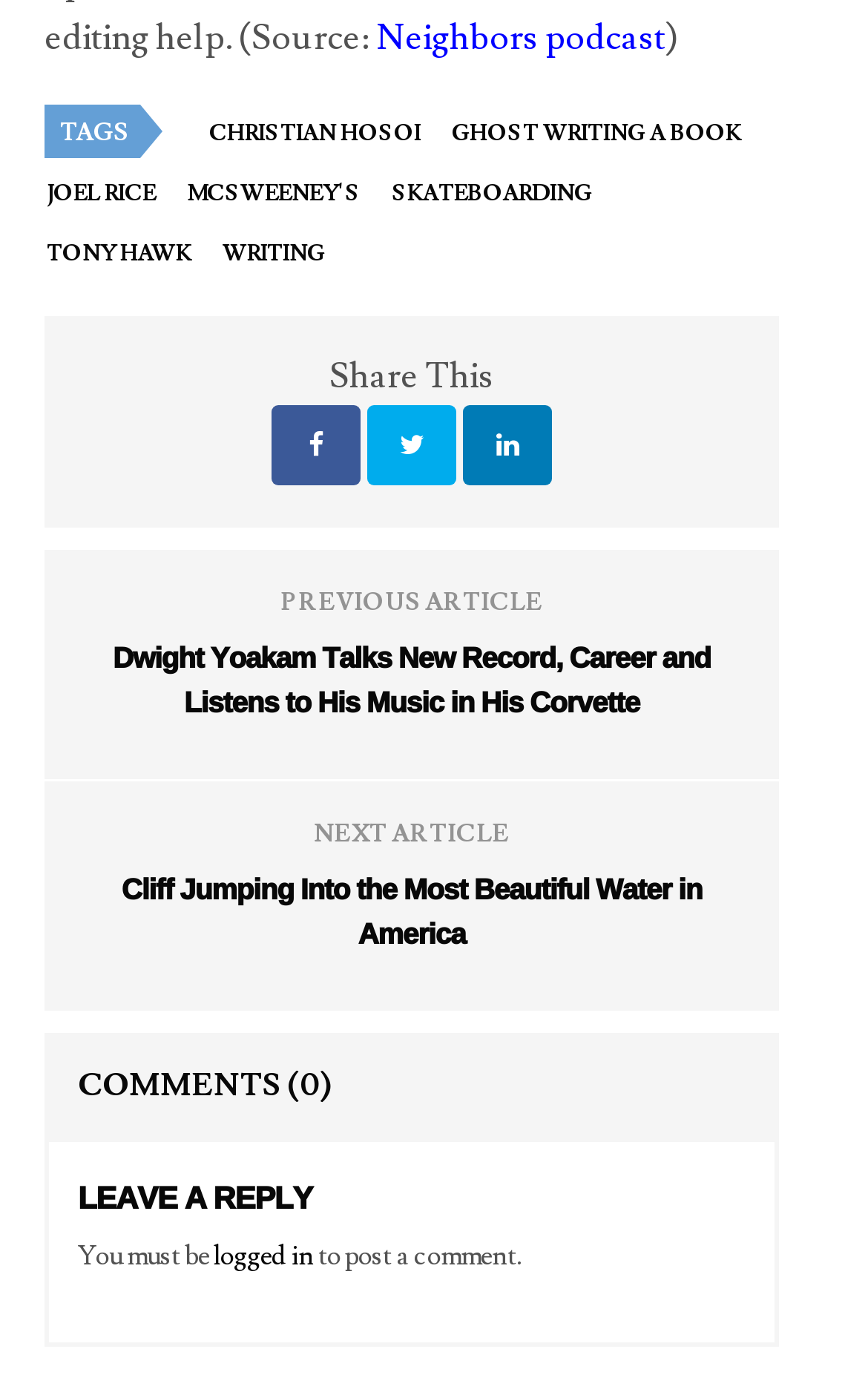Please determine the bounding box coordinates for the element that should be clicked to follow these instructions: "View the next article".

[0.362, 0.595, 0.587, 0.619]